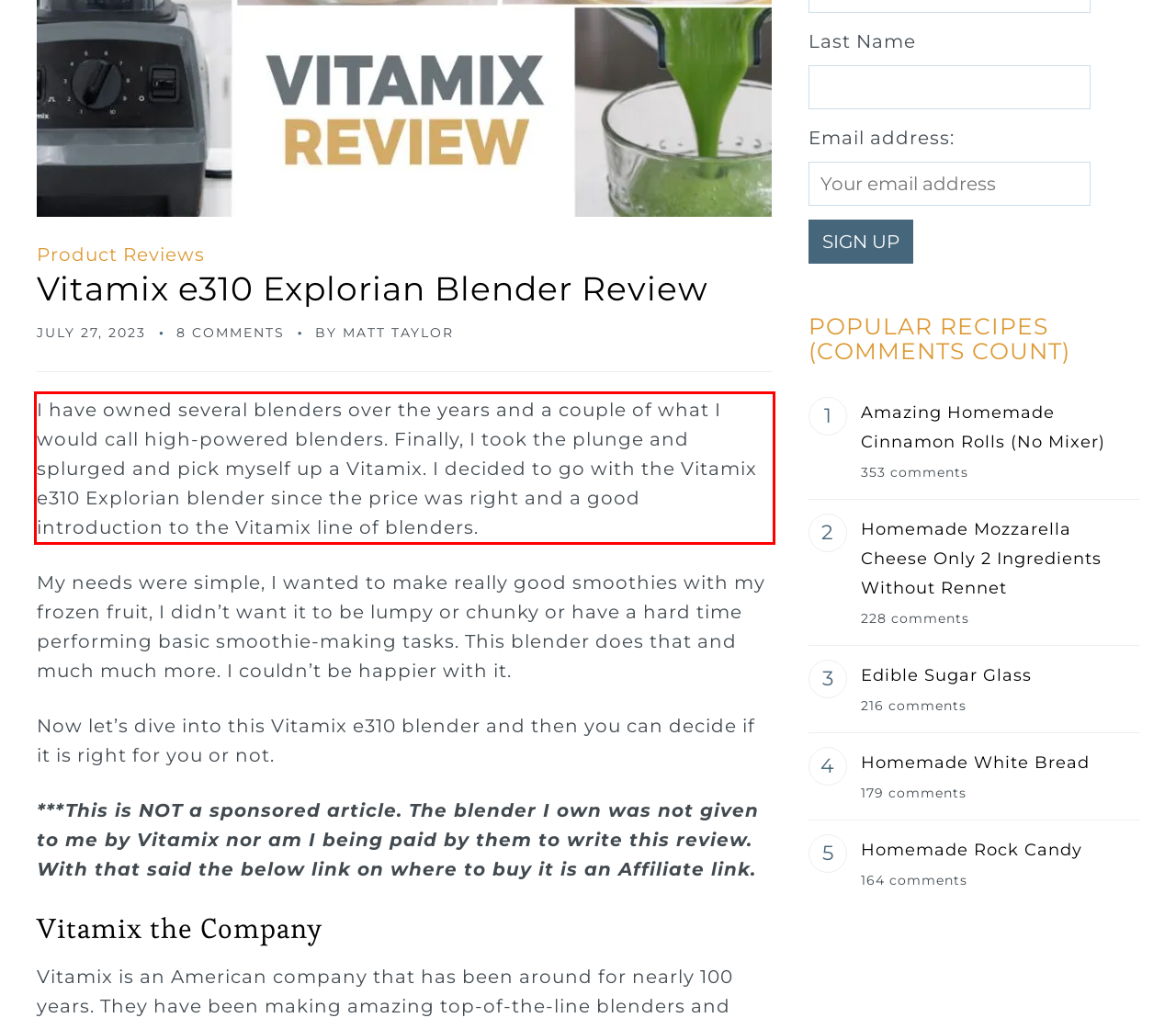Please identify and extract the text content from the UI element encased in a red bounding box on the provided webpage screenshot.

I have owned several blenders over the years and a couple of what I would call high-powered blenders. Finally, I took the plunge and splurged and pick myself up a Vitamix. I decided to go with the Vitamix e310 Explorian blender since the price was right and a good introduction to the Vitamix line of blenders.